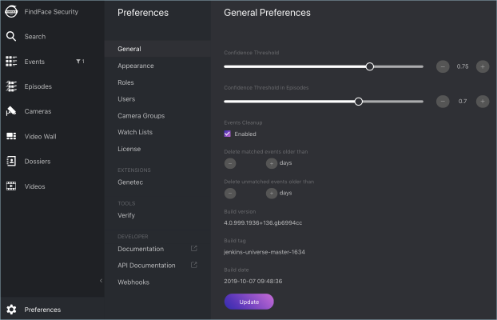Is the 'Events Cleanup' option enabled?
Provide a comprehensive and detailed answer to the question.

I examined the 'General Preferences' section of the FindFace Security interface and found the 'Events Cleanup' option, which is currently enabled.